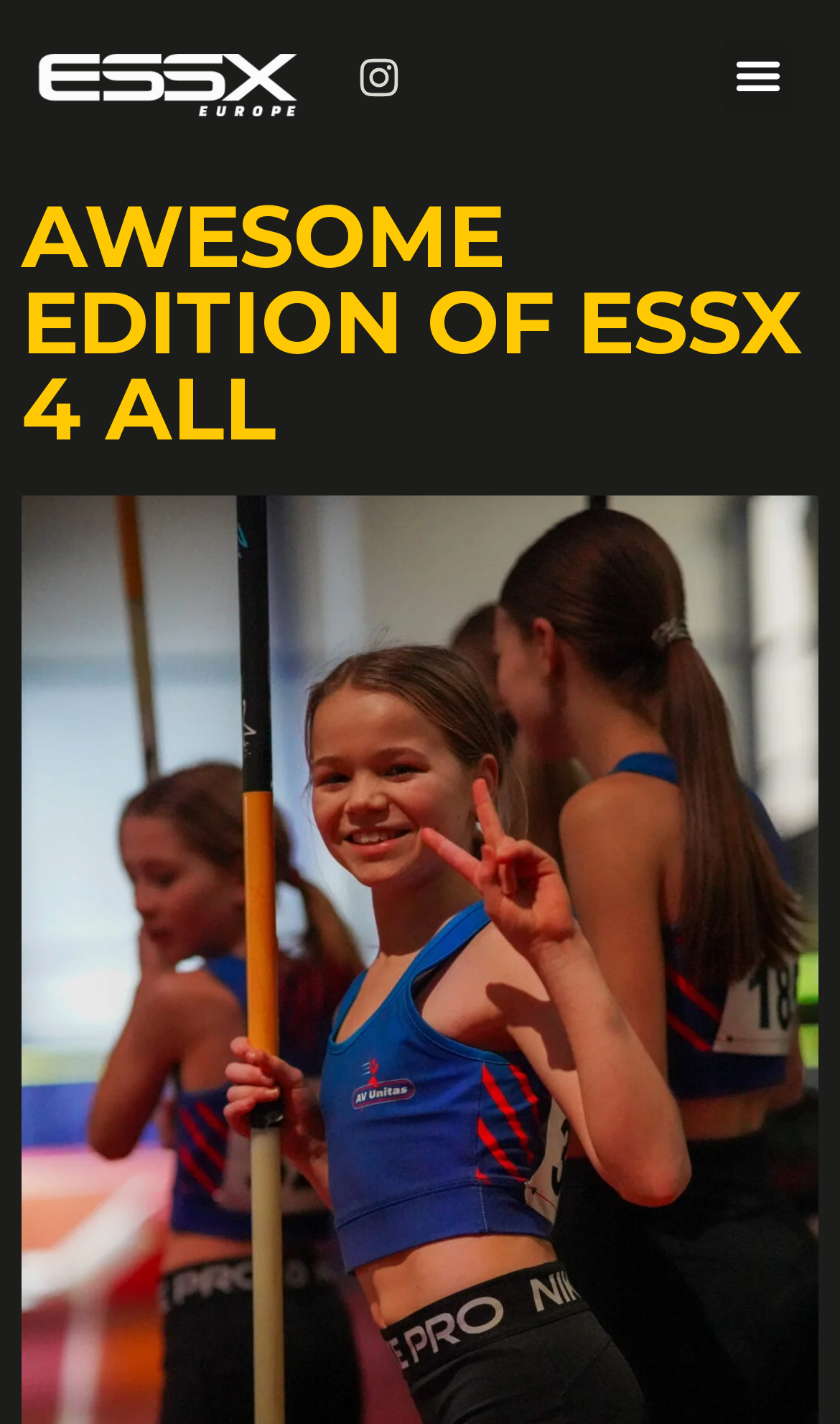What is the sport featured on this website?
Please give a detailed and elaborate answer to the question.

Although the webpage doesn't explicitly state the sport, the presence of 'Vaulting Poles' in the root element's text and the meta description mentioning 'Pole Vaulting Event' suggests that the sport featured on this website is Pole Vaulting.